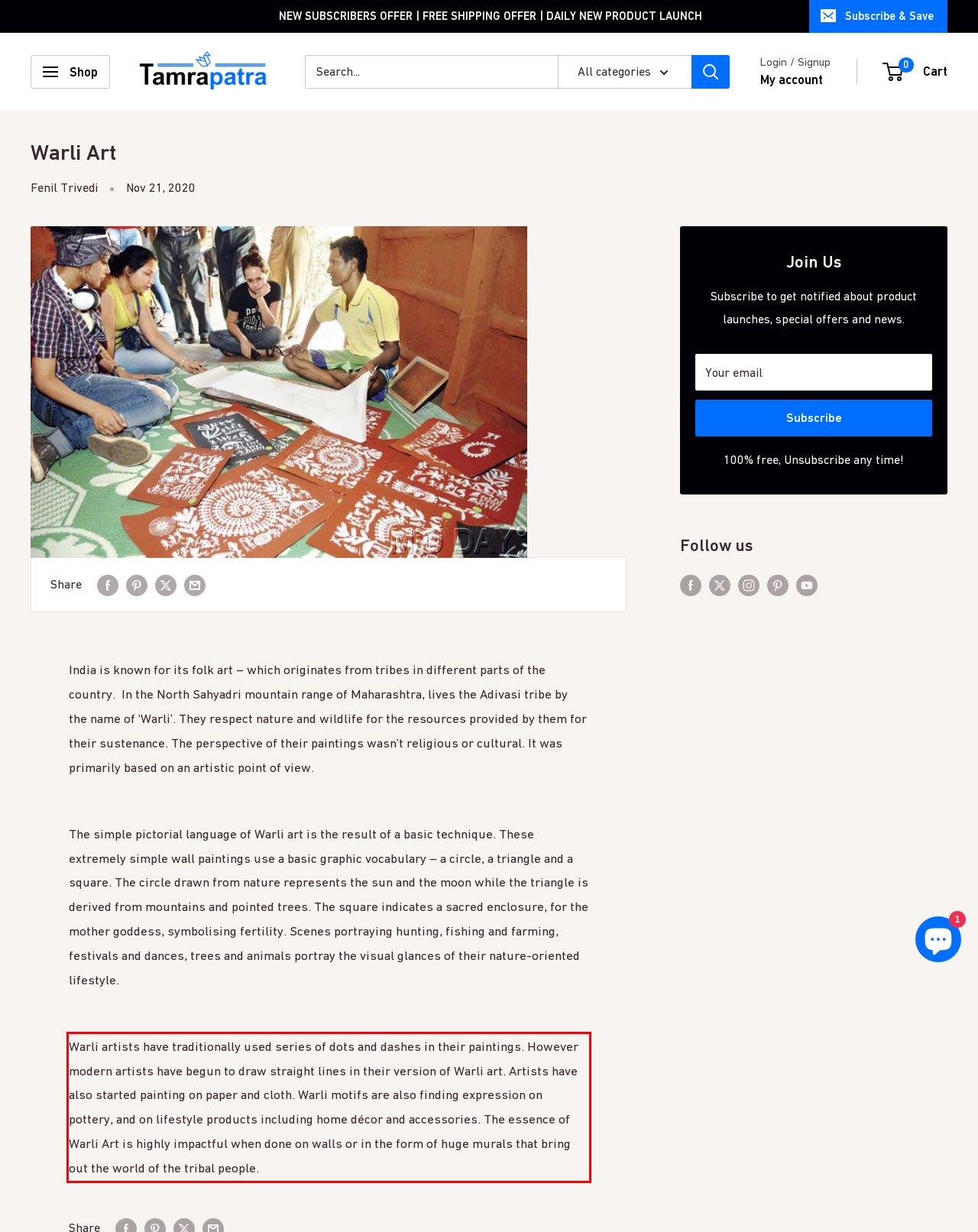Please analyze the provided webpage screenshot and perform OCR to extract the text content from the red rectangle bounding box.

Warli artists have traditionally used series of dots and dashes in their paintings. However modern artists have begun to draw straight lines in their version of Warli art. Artists have also started painting on paper and cloth. Warli motifs are also finding expression on pottery, and on lifestyle products including home décor and accessories. The essence of Warli Art is highly impactful when done on walls or in the form of huge murals that bring out the world of the tribal people.